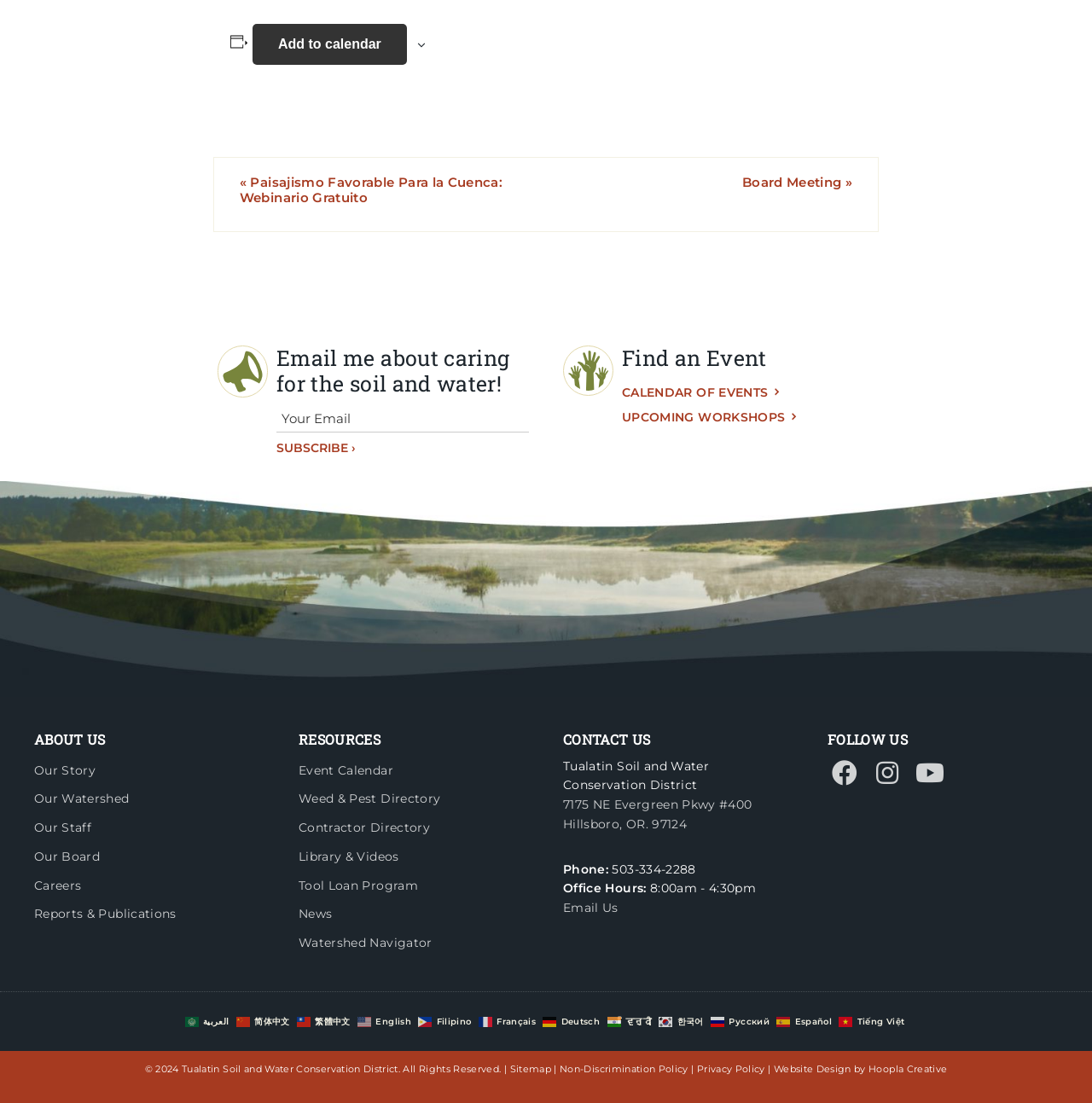Please identify the bounding box coordinates of the element's region that I should click in order to complete the following instruction: "visit the 'Knowledge Center'". The bounding box coordinates consist of four float numbers between 0 and 1, i.e., [left, top, right, bottom].

None